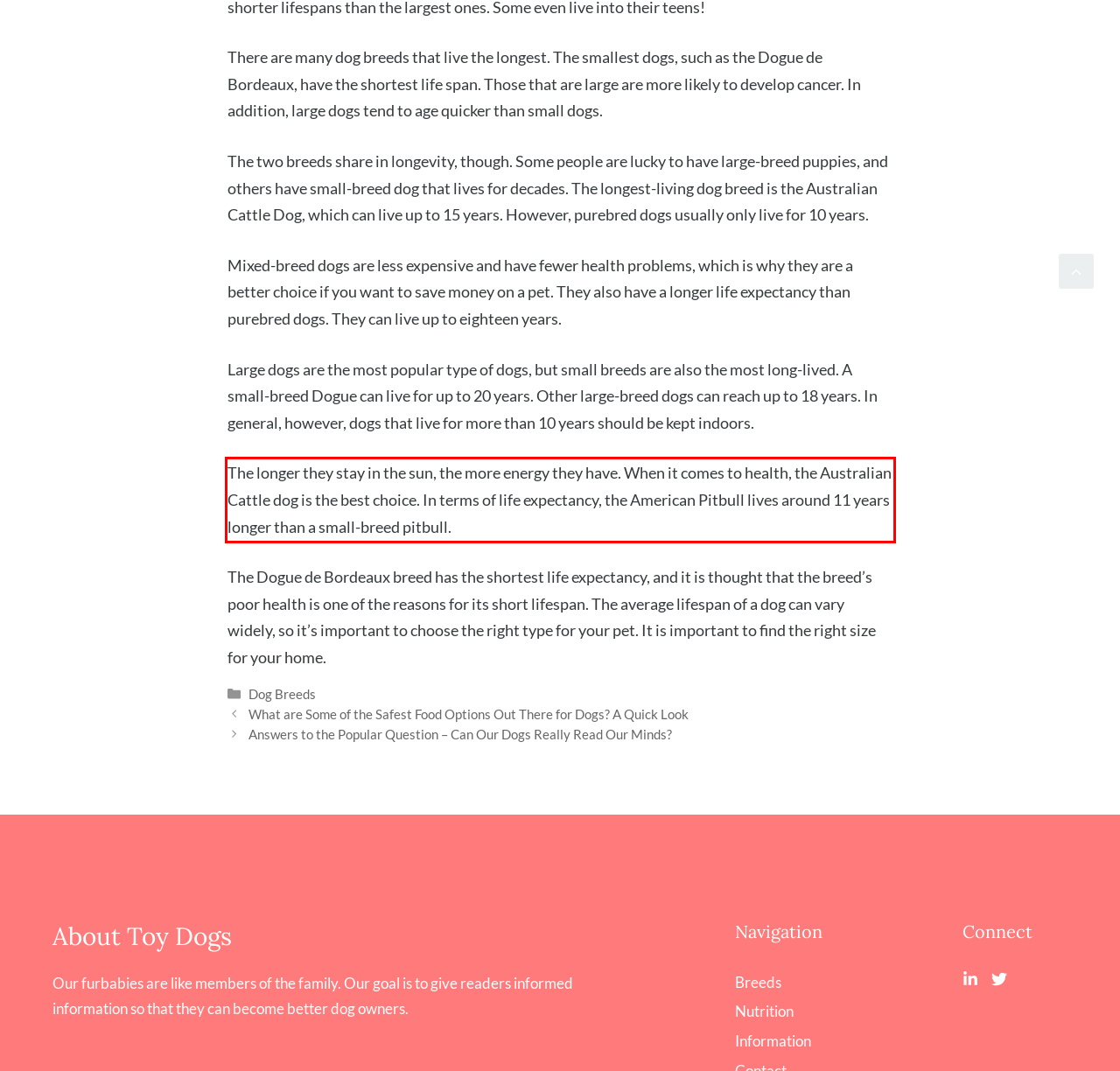Analyze the screenshot of the webpage and extract the text from the UI element that is inside the red bounding box.

The longer they stay in the sun, the more energy they have. When it comes to health, the Australian Cattle dog is the best choice. In terms of life expectancy, the American Pitbull lives around 11 years longer than a small-breed pitbull.